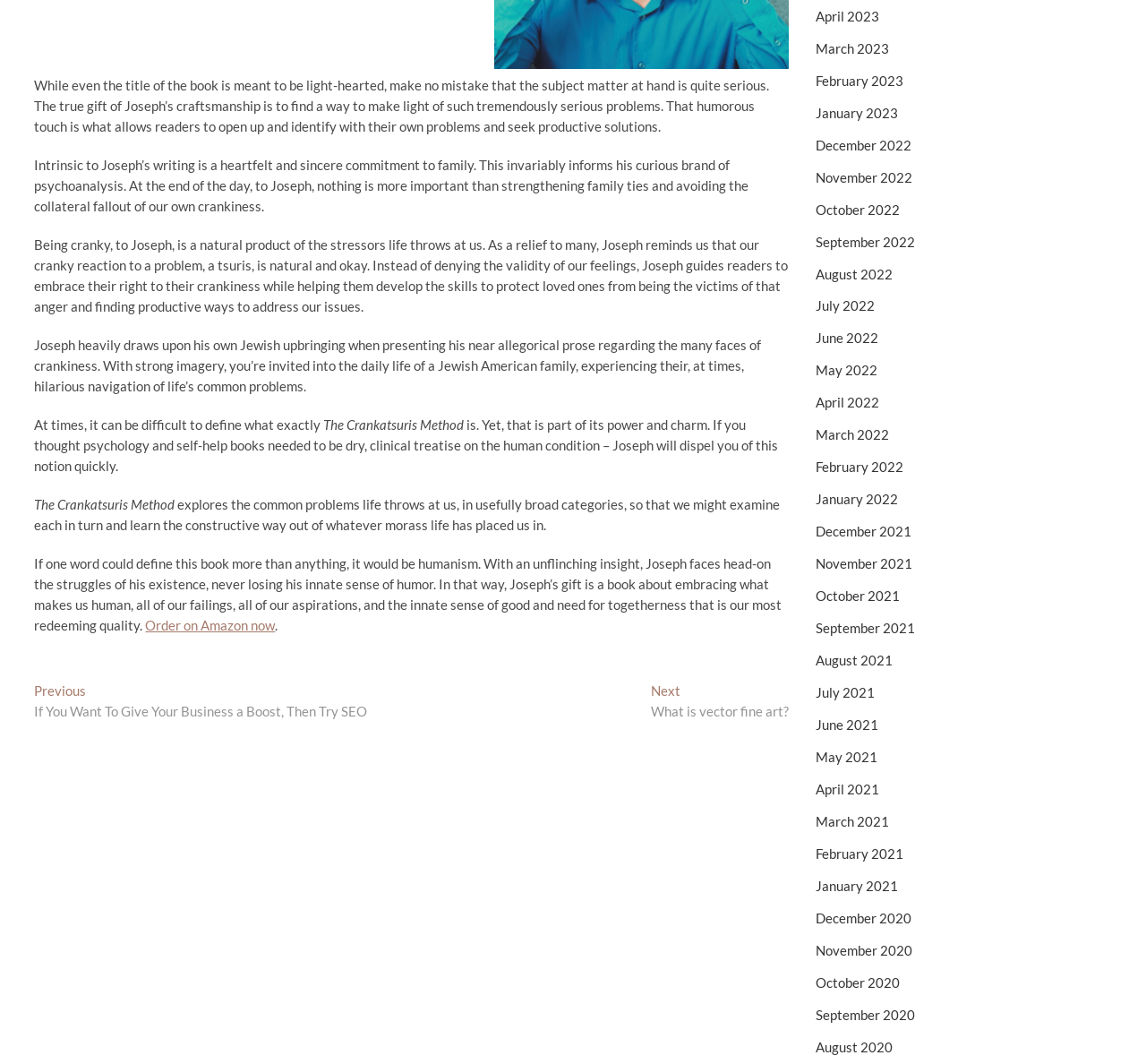Provide a short, one-word or phrase answer to the question below:
What is the name of the book being described?

The Crankatsuris Method